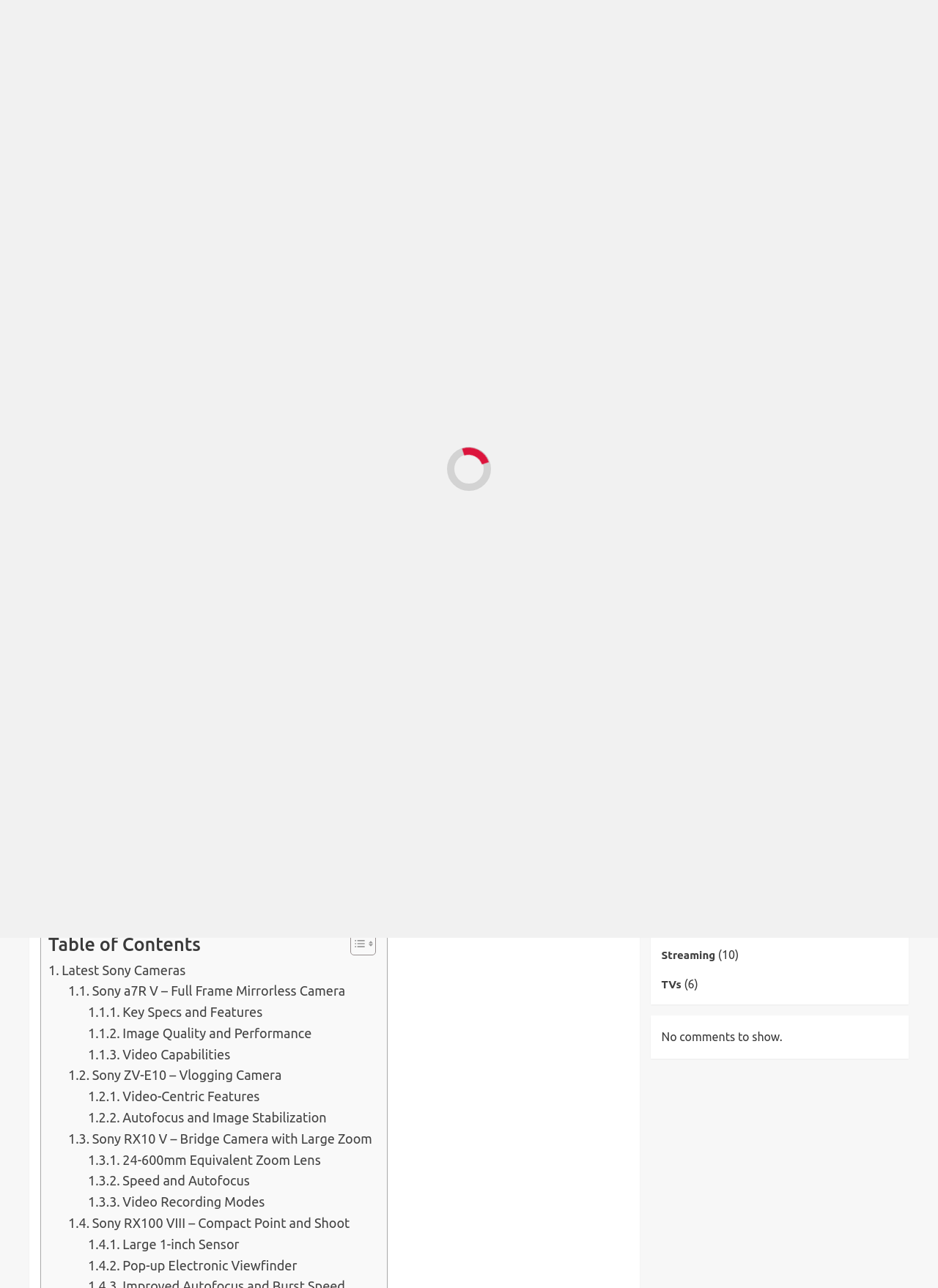What is the name of the website?
Using the visual information from the image, give a one-word or short-phrase answer.

TechBytes 360